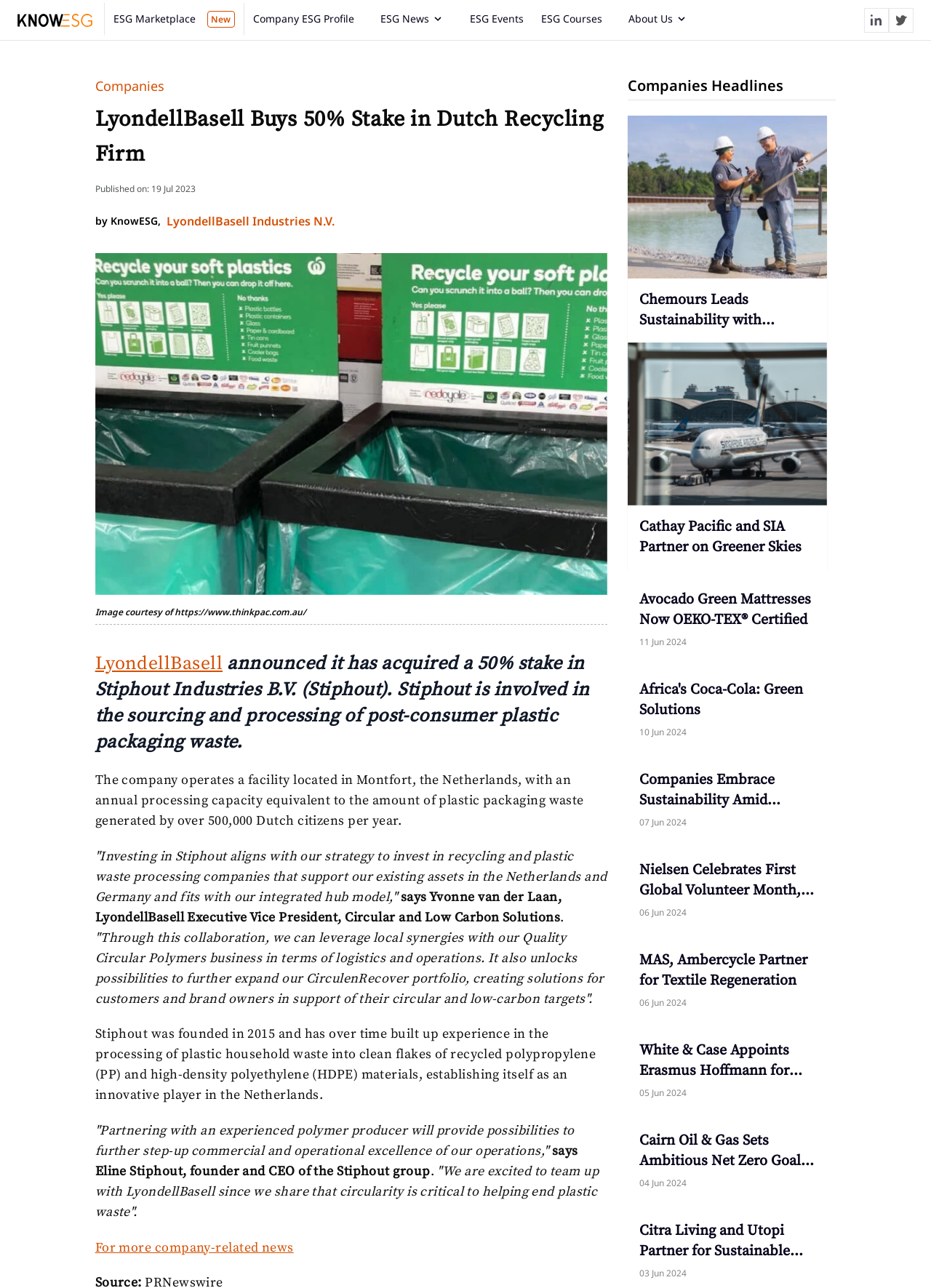Give a full account of the webpage's elements and their arrangement.

The webpage is about LyondellBasell's acquisition of a 50% stake in Stiphout, a company that sources and processes post-consumer plastic packaging waste. The page has a heading "LyondellBasell Buys 50% Stake in Dutch Recycling Firm" at the top. Below the heading, there is a section with links to "ESG News", "ESG MarketplaceNew", "Company ESG Profile", and "ESG Events" on the top-left side of the page. 

To the right of these links, there are three small images, followed by links to "ESG Courses" and "About Us". On the bottom-right corner, there are two loading icons. 

The main content of the page is divided into two sections. The first section is about the acquisition, with a heading "LyondellBasell announced it has acquired a 50% stake in Stiphout Industries B.V. (Stiphout)". This section includes a large image, and several paragraphs of text describing the acquisition, including quotes from LyondellBasell's Executive Vice President and the founder and CEO of Stiphout. 

The second section is a list of company-related news, with headings "Companies Headlines" and "Chemours Leads Sustainability with Science-Based Goals", "Cathay Pacific and SIA Partner on Greener Skies", and so on. Each news item has a link, an image, and a heading, and some of them also have a timestamp.